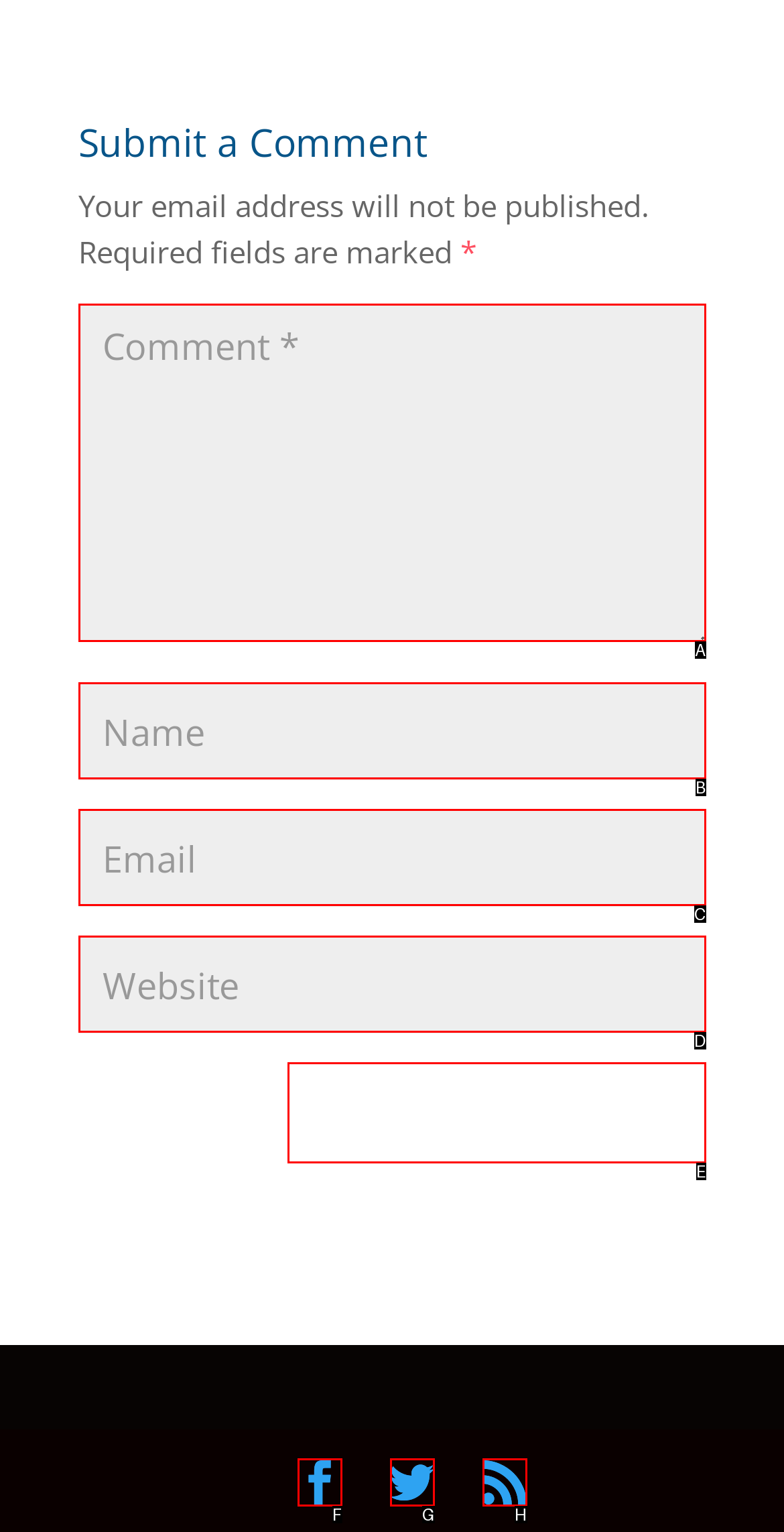Which lettered option should I select to achieve the task: Input your email address according to the highlighted elements in the screenshot?

C